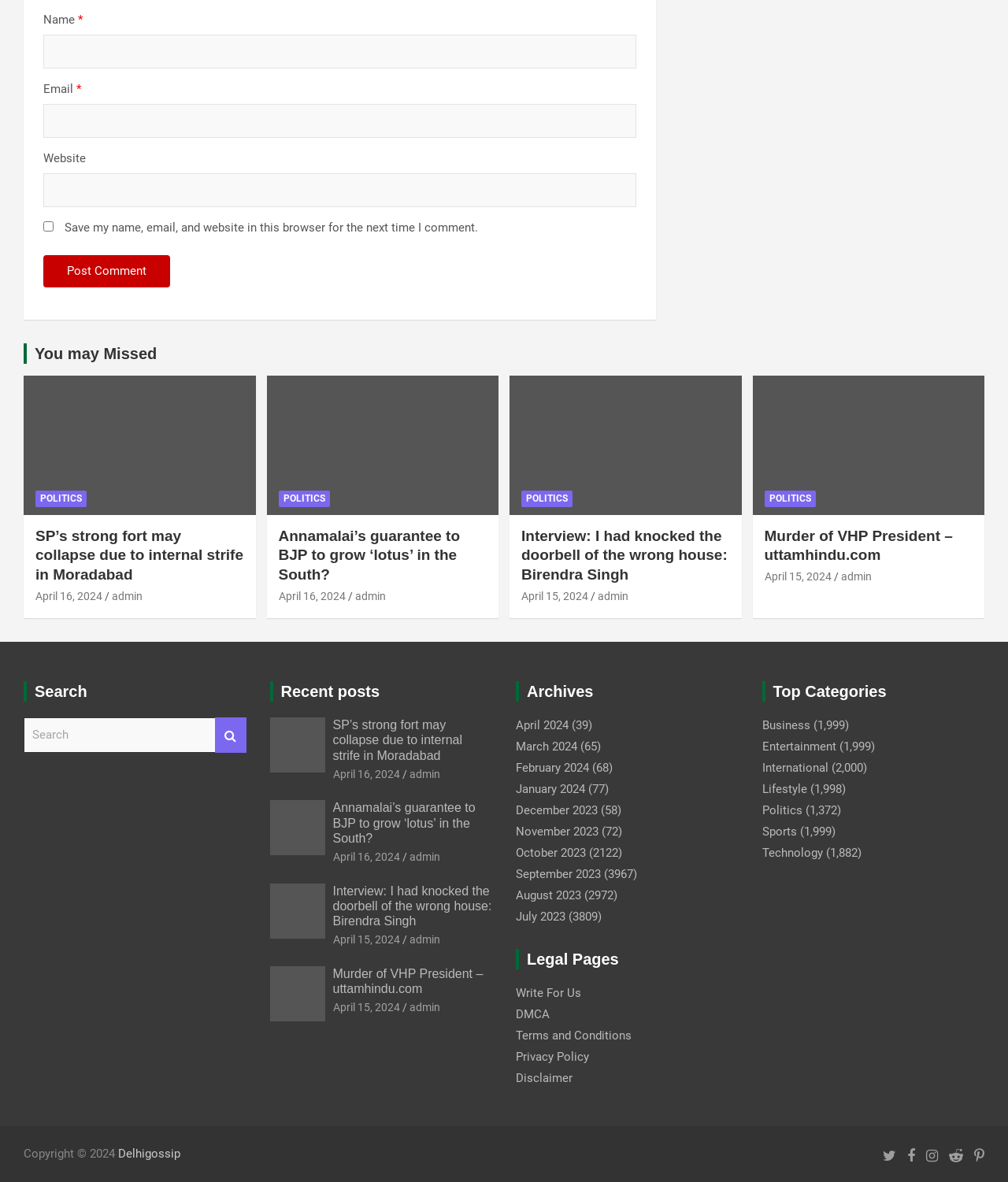Answer the following query concisely with a single word or phrase:
What is the function of the search box?

Searching the website